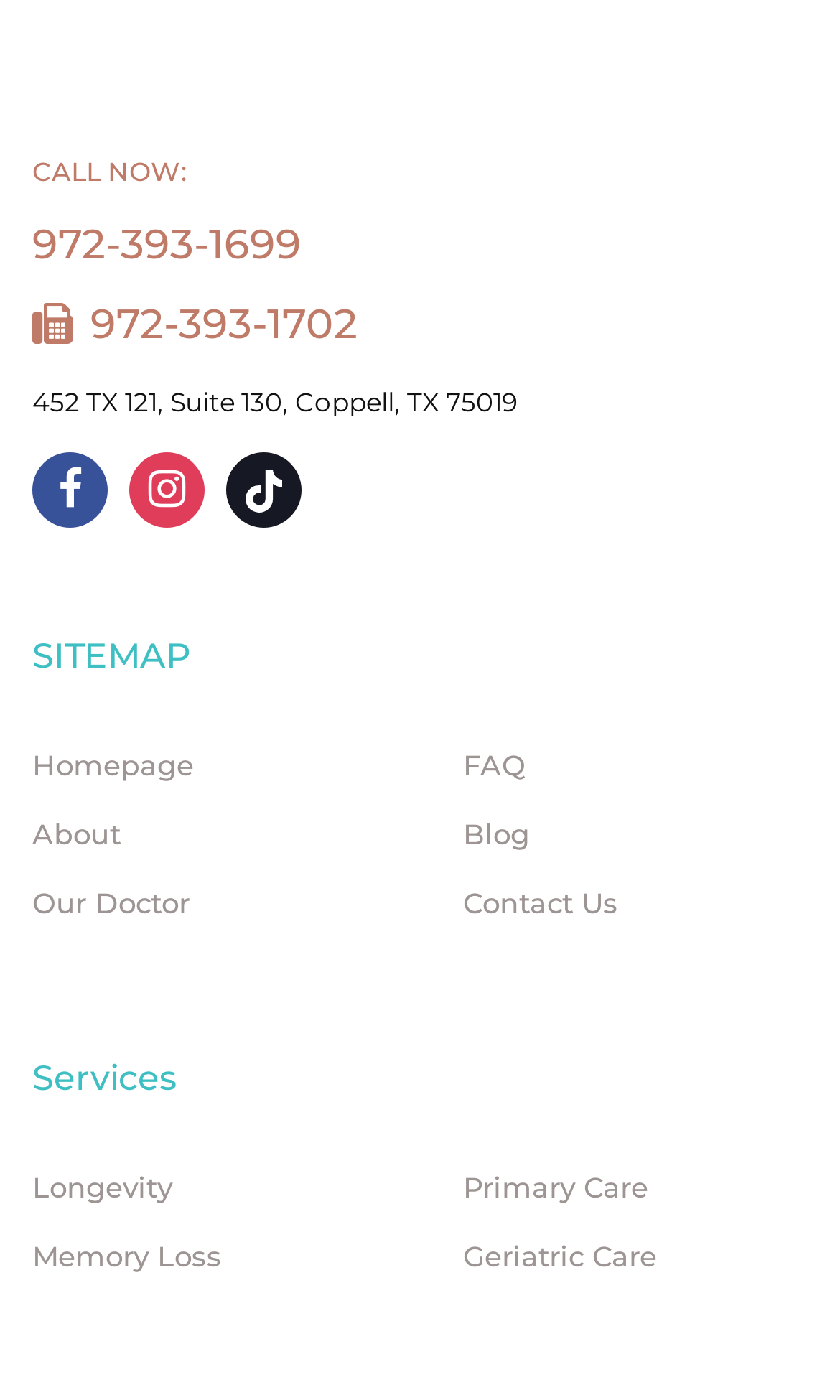What is the phone number to call?
Using the visual information from the image, give a one-word or short-phrase answer.

972-393-1699